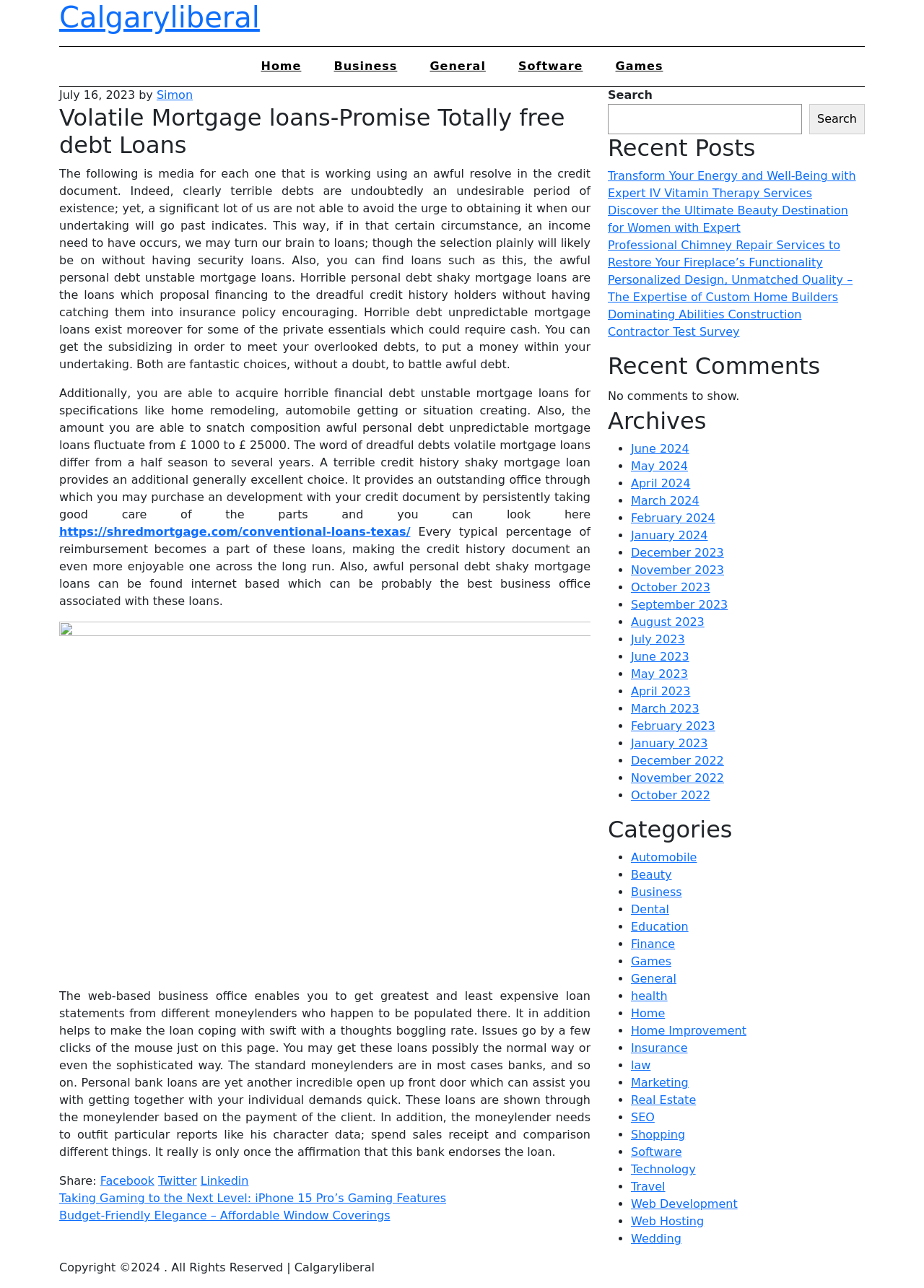Articulate a detailed summary of the webpage's content and design.

This webpage is about Volatile Mortgage loans and their benefits. At the top, there is a heading "Calgaryliberal" and a link to it. Below that, there is a navigation menu with links to "Home", "Business", "General", "Software", and "Games".

The main content of the page is an article about Volatile Mortgage loans. The article has a heading "Volatile Mortgage loans-Promise Totally free debt Loans" and is divided into several paragraphs. The text explains that Volatile Mortgage loans are a type of loan that can help individuals with bad credit history. It also mentions that these loans can be used for various purposes such as home remodeling, car buying, or situation creating.

The article also provides information about the benefits of Volatile Mortgage loans, such as the ability to improve one's credit history by making regular payments. Additionally, it mentions that these loans can be obtained online, which makes the process faster and more convenient.

On the right side of the page, there is a complementary section that contains a search bar, a list of recent posts, and a list of archives. The recent posts section has links to several articles, including "Transform Your Energy and Well-Being with Expert IV Vitamin Therapy Services" and "Professional Chimney Repair Services to Restore Your Fireplace’s Functionality". The archives section has a list of months, from June 2024 to December 2022, with links to each month.

At the bottom of the page, there are links to share the article on social media platforms such as Facebook, Twitter, and LinkedIn.